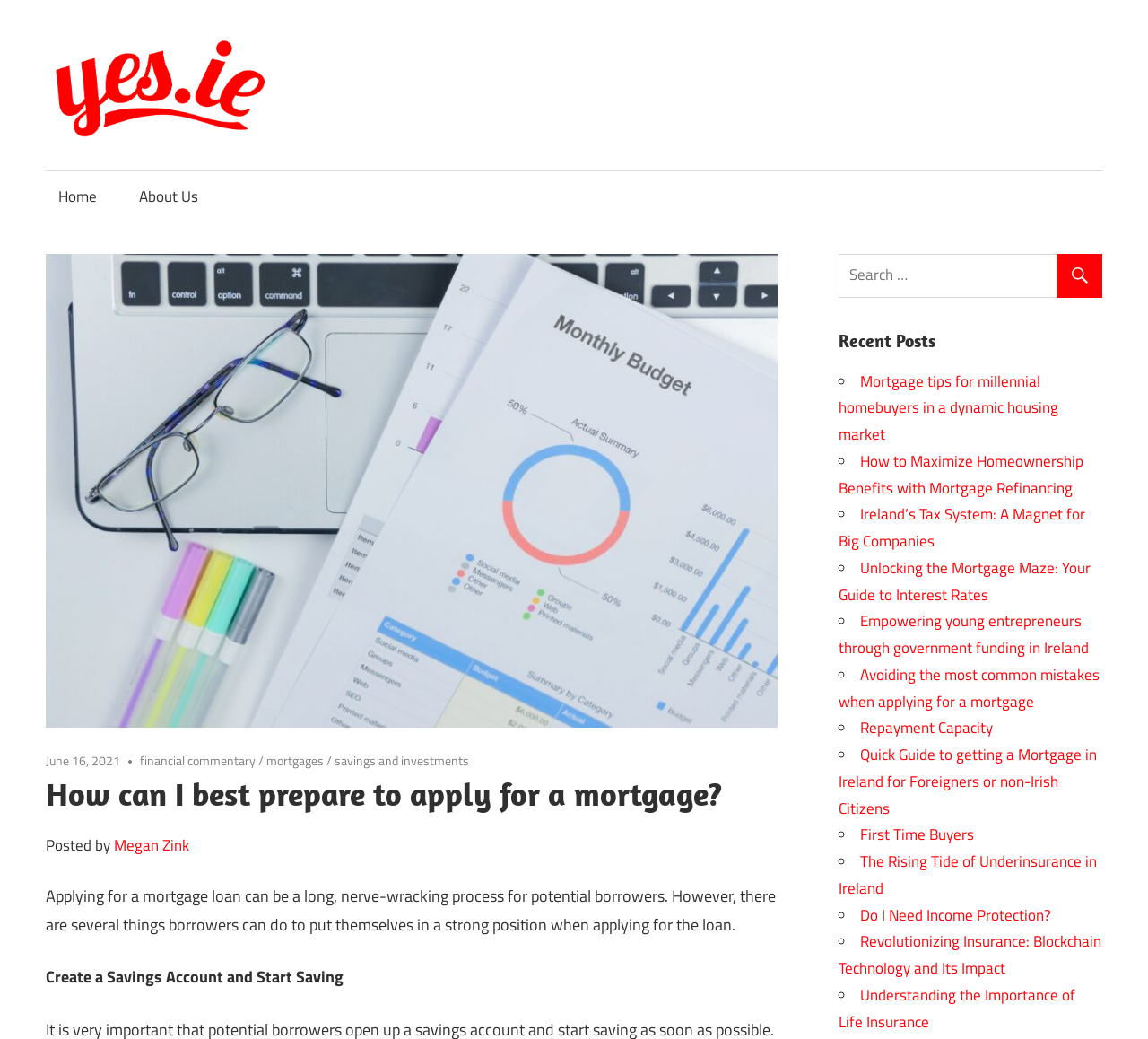How many recent posts are listed on the webpage?
Provide a thorough and detailed answer to the question.

The number of recent posts can be determined by counting the list markers '◦' and their corresponding links. There are 12 list markers and links, indicating that there are 12 recent posts listed on the webpage.